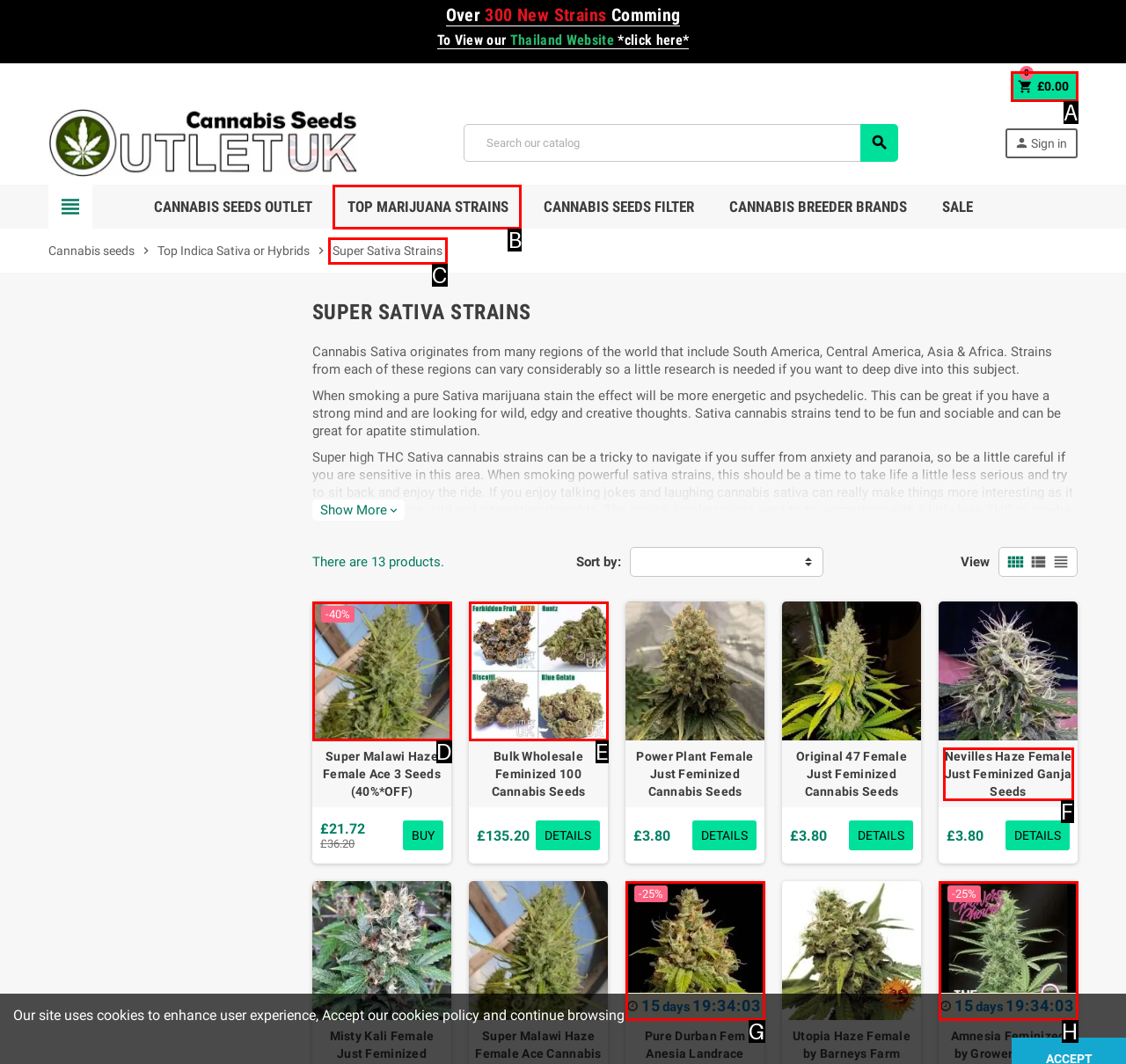Select the option I need to click to accomplish this task: View top marijuana strains
Provide the letter of the selected choice from the given options.

B